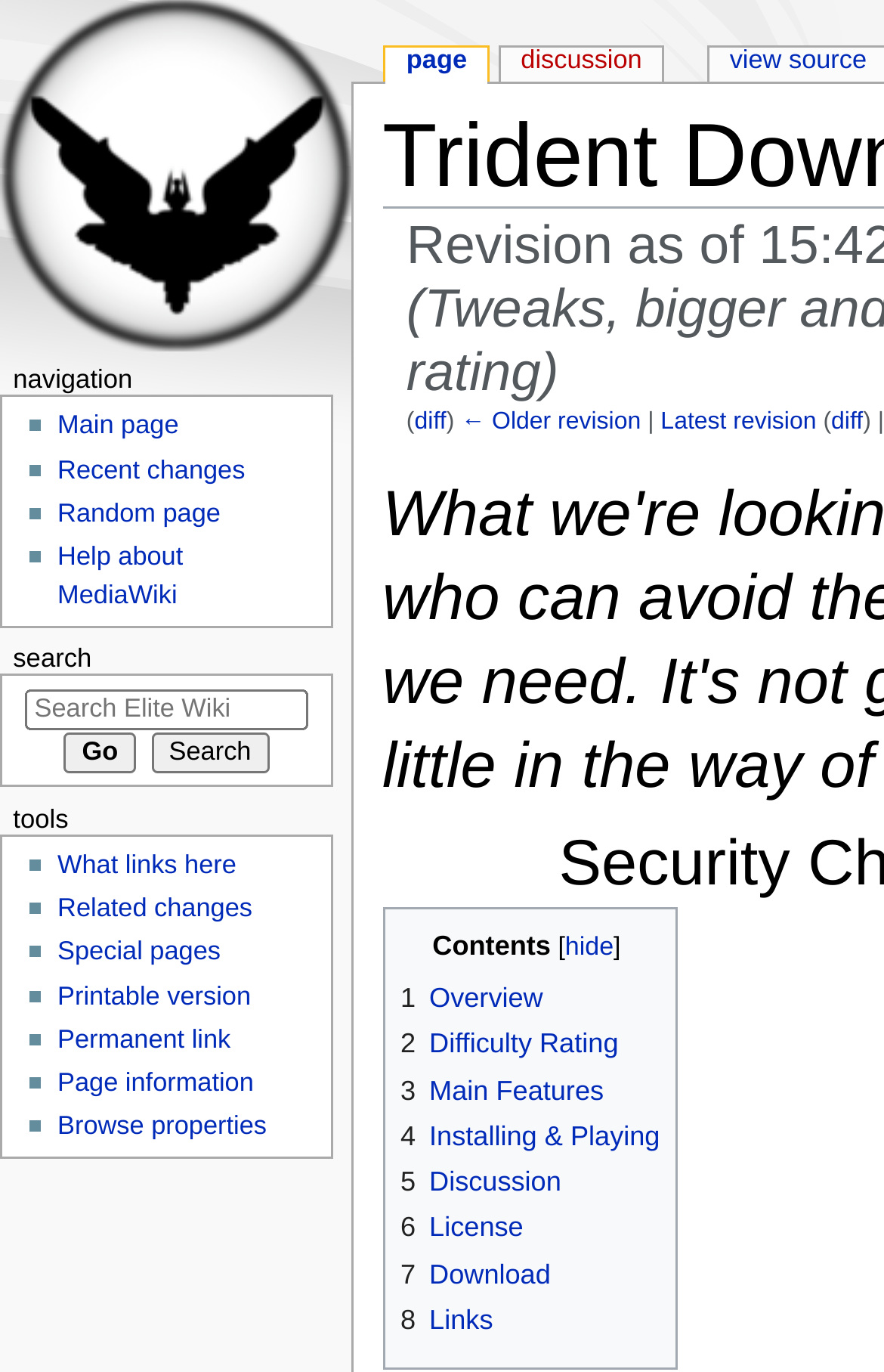Find the UI element described as: "hide" and predict its bounding box coordinates. Ensure the coordinates are four float numbers between 0 and 1, [left, top, right, bottom].

[0.639, 0.68, 0.694, 0.7]